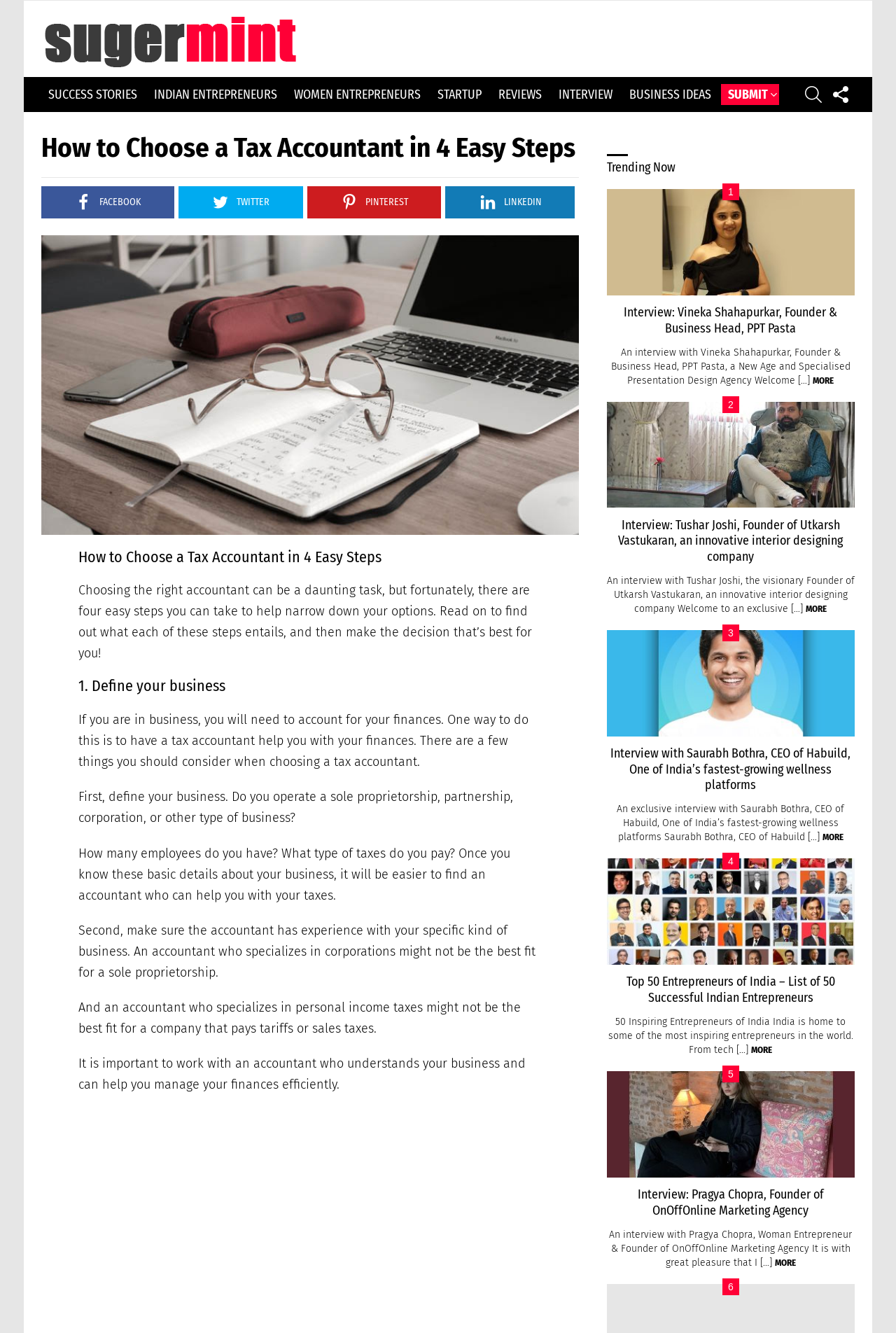What type of business is mentioned as an example?
Refer to the image and provide a detailed answer to the question.

The webpage mentions 'sole proprietorship' as an example of a type of business, along with other examples such as partnership, corporation, or other types of businesses.